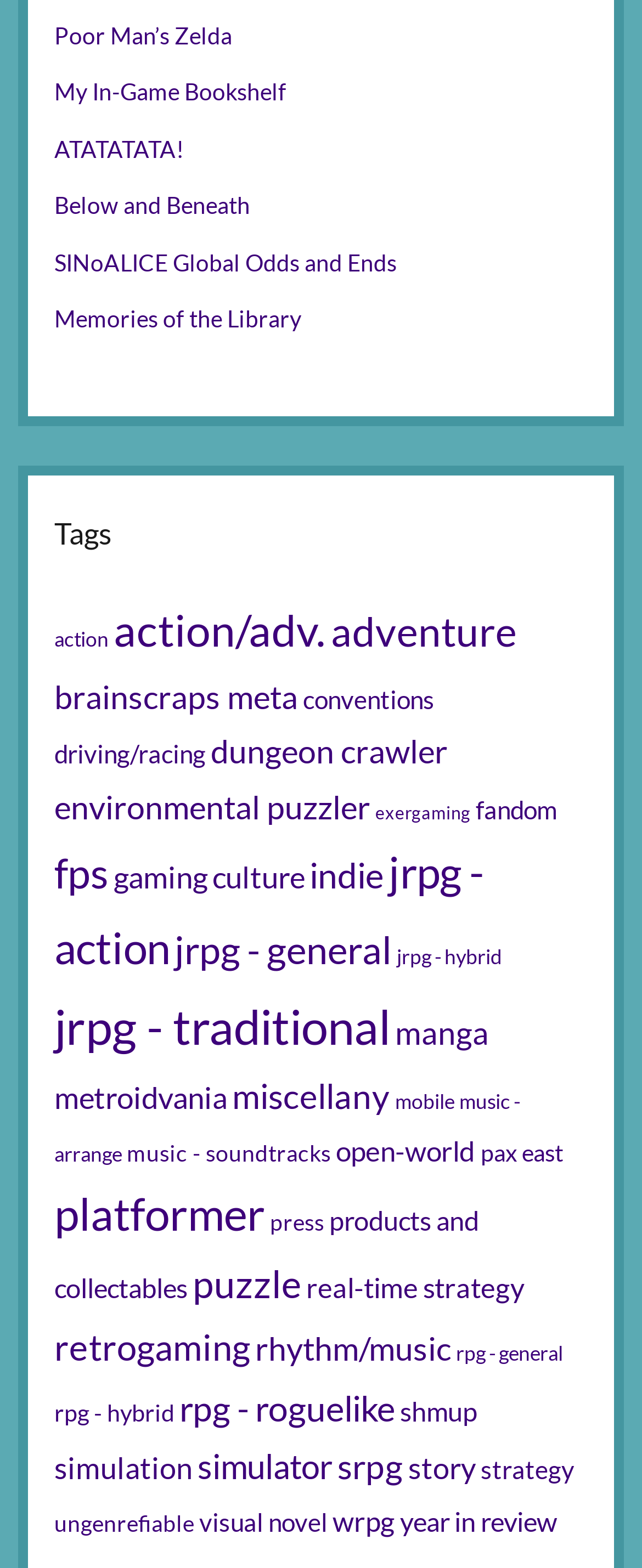Please find the bounding box coordinates of the element that needs to be clicked to perform the following instruction: "Click on 'Poor Man’s Zelda'". The bounding box coordinates should be four float numbers between 0 and 1, represented as [left, top, right, bottom].

[0.085, 0.014, 0.362, 0.031]